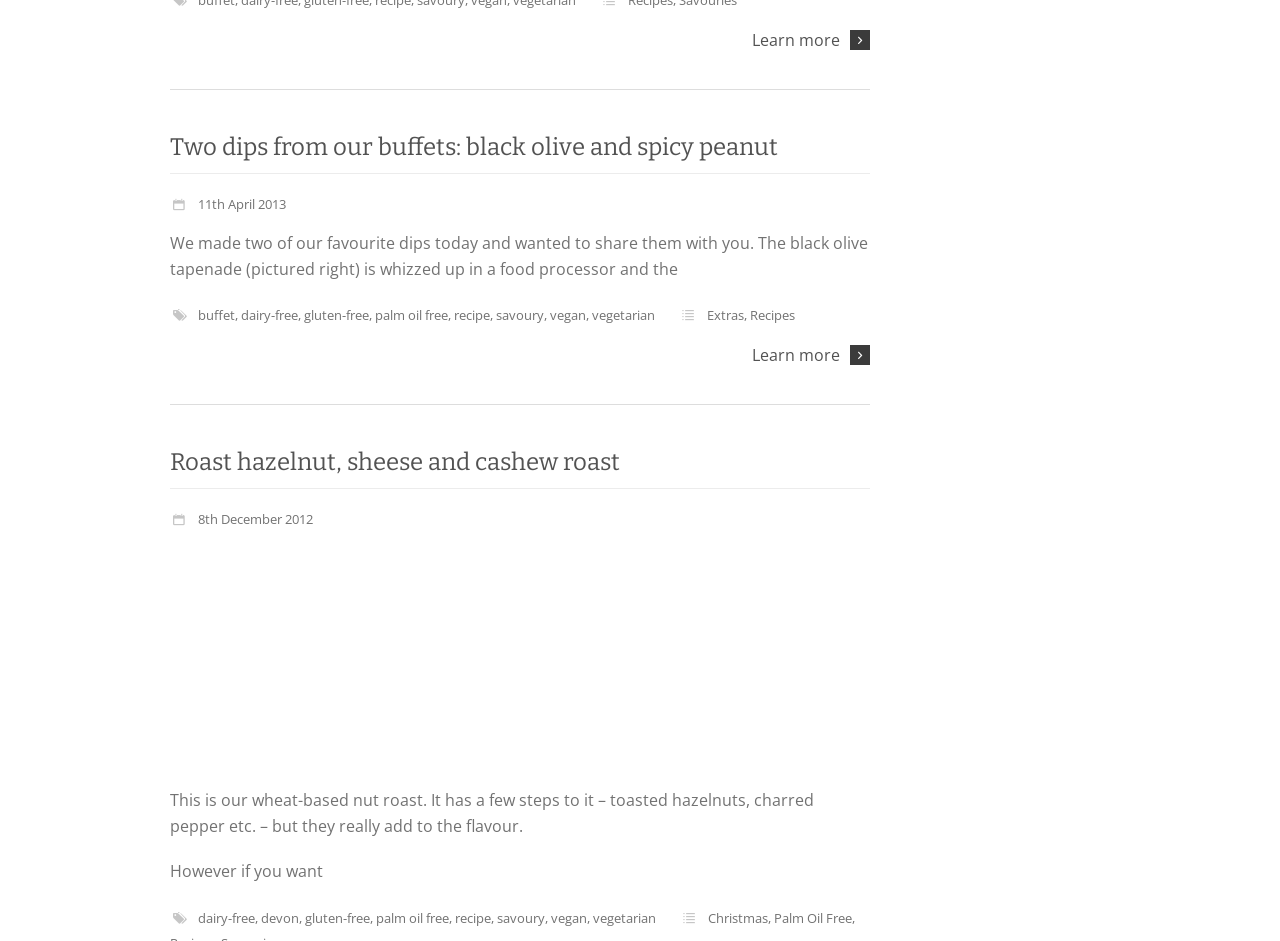Identify the bounding box for the UI element described as: "palm oil free". Ensure the coordinates are four float numbers between 0 and 1, formatted as [left, top, right, bottom].

[0.293, 0.326, 0.35, 0.345]